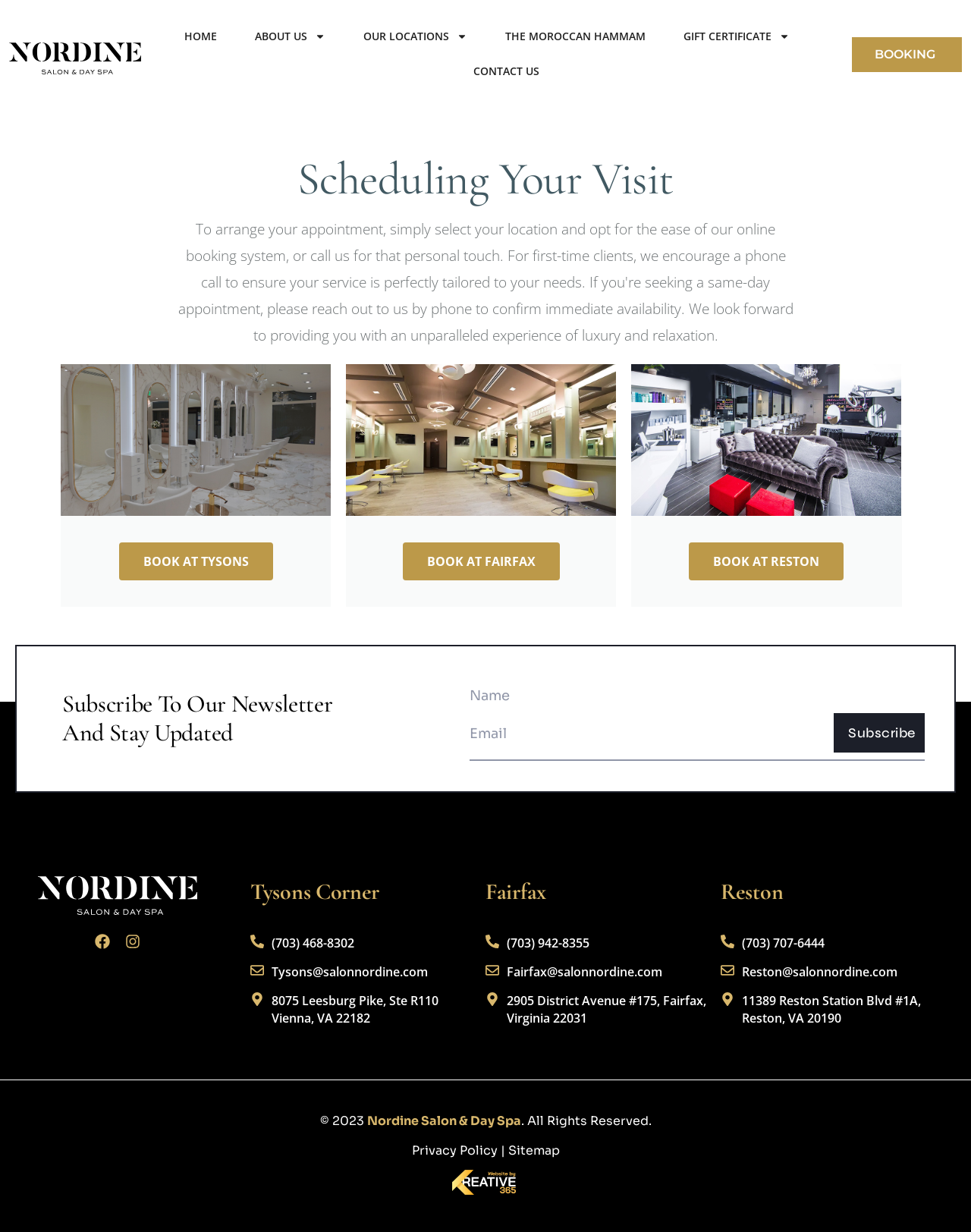Find the bounding box coordinates for the area you need to click to carry out the instruction: "Book at Tysons Corner". The coordinates should be four float numbers between 0 and 1, indicated as [left, top, right, bottom].

[0.062, 0.295, 0.341, 0.492]